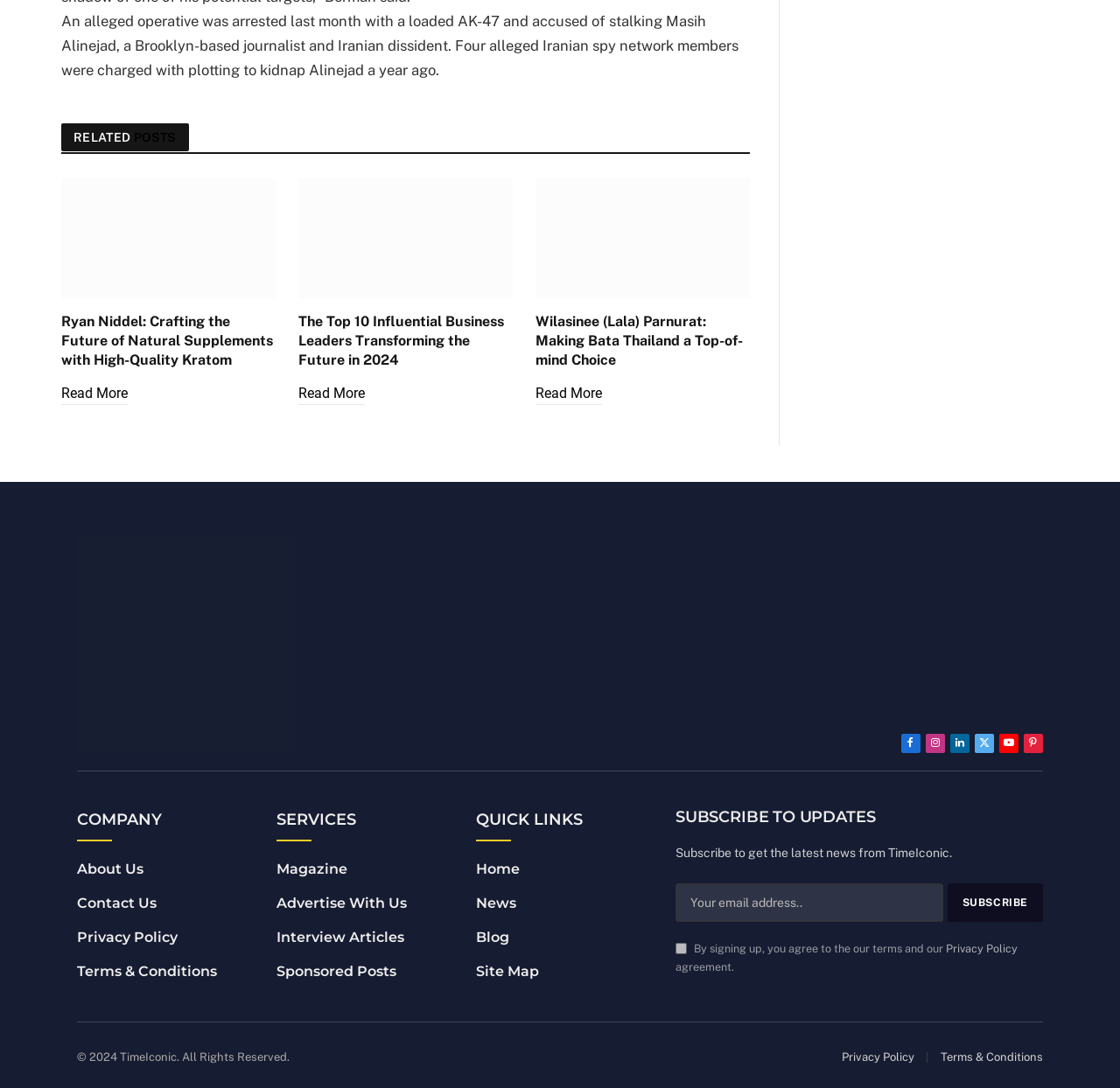Can you show the bounding box coordinates of the region to click on to complete the task described in the instruction: "Read more about Ryan Niddel"?

[0.055, 0.352, 0.114, 0.372]